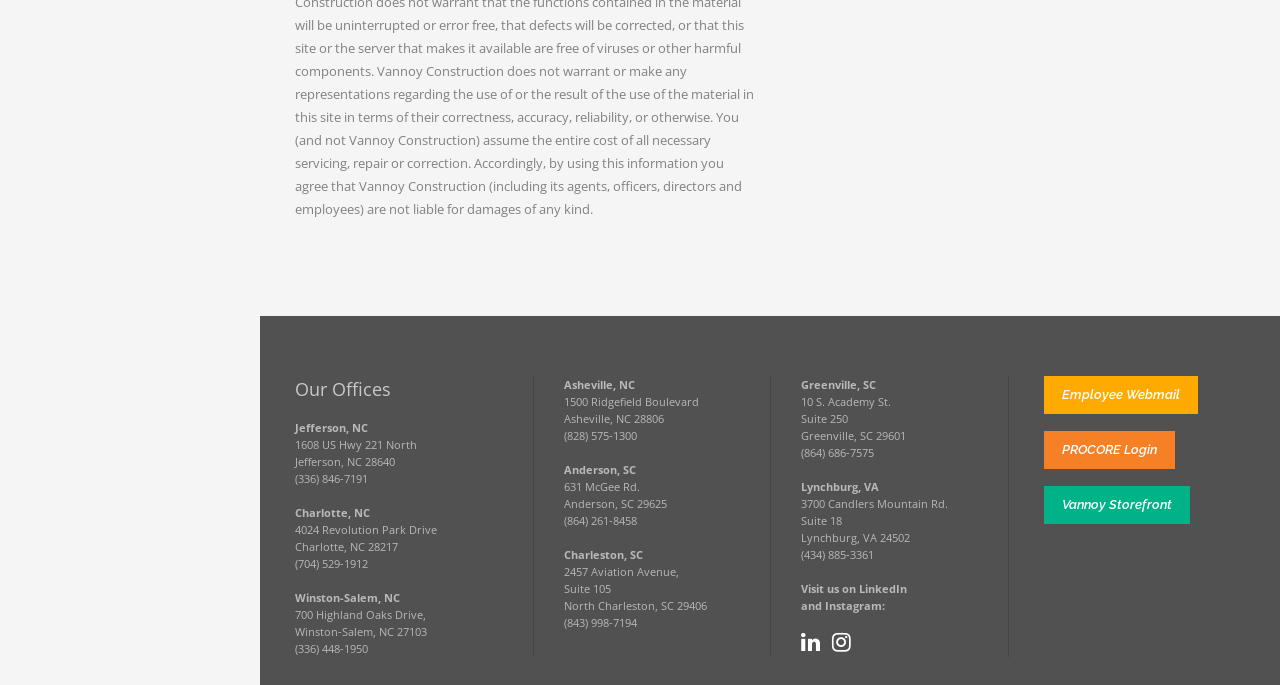What is the phone number of the Charlotte, NC office?
Please craft a detailed and exhaustive response to the question.

I searched for the phone number associated with the Charlotte, NC office by examining the StaticText elements. The phone number is listed below the address of the Charlotte office, which is (704) 529-1912.